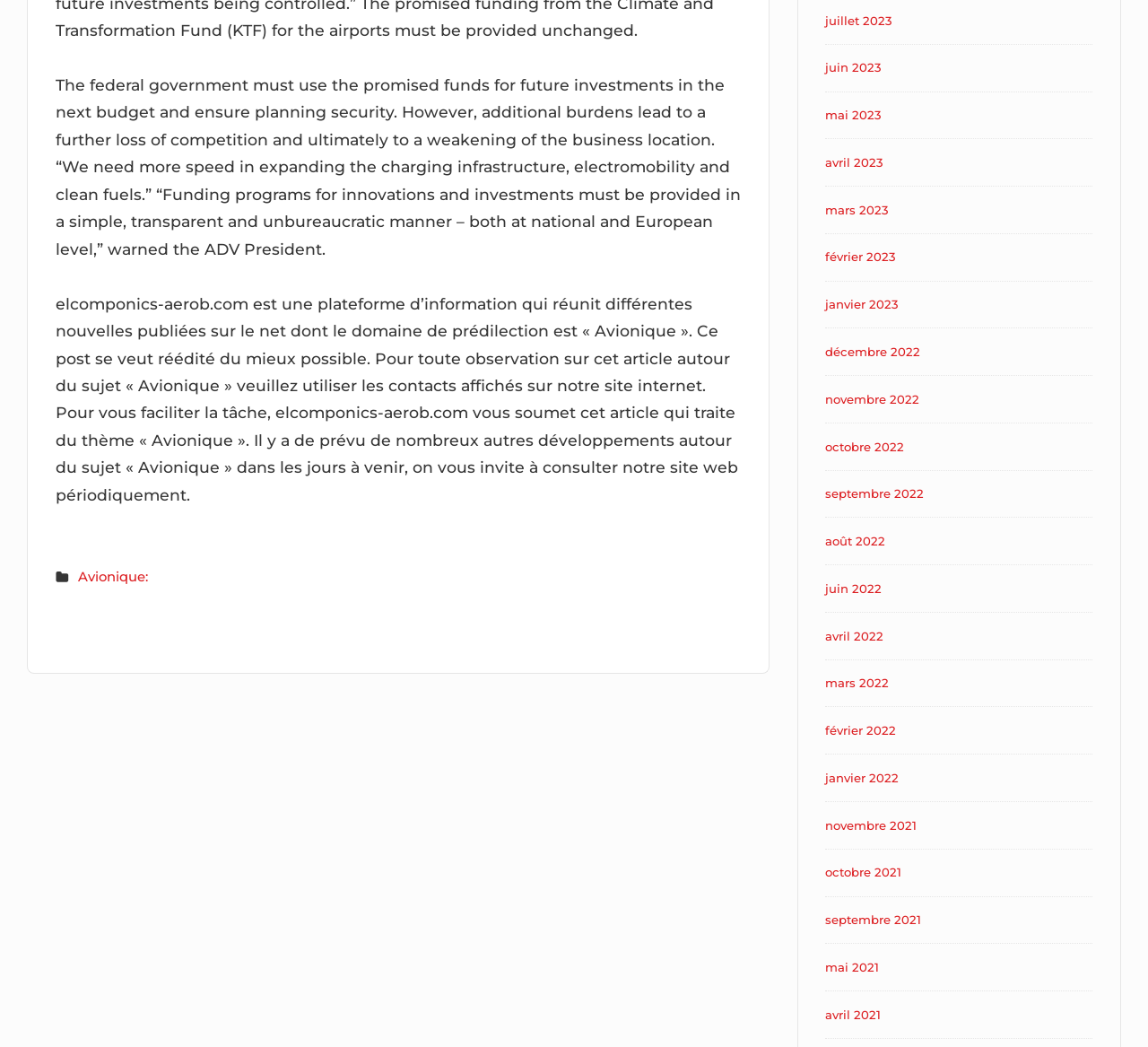What is the language of the webpage content?
From the image, respond with a single word or phrase.

French